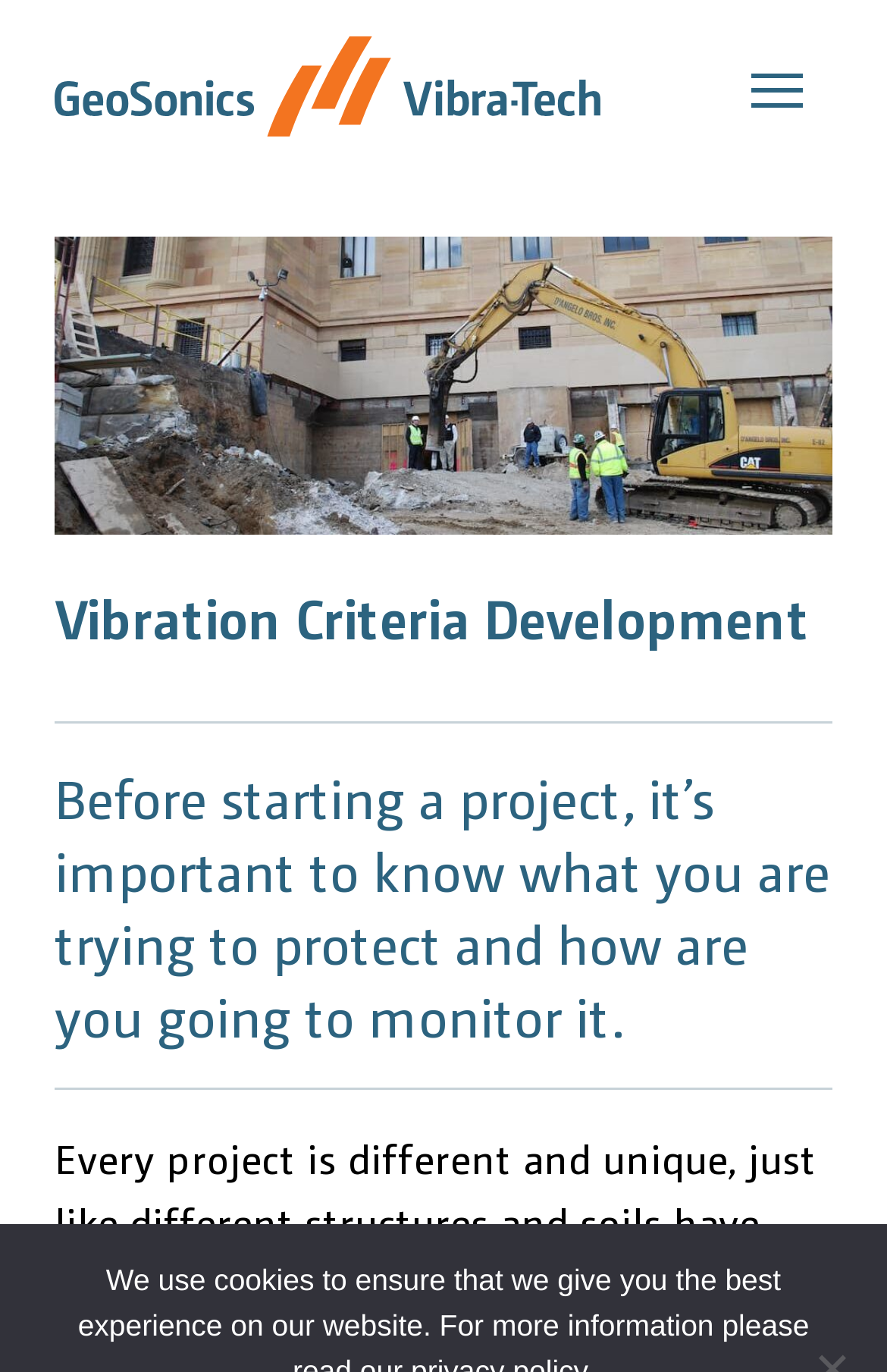Give a detailed explanation of the elements present on the webpage.

The webpage is about Vibration Criteria Development from GeoSonics-Vibra-Tech. At the top left, there is a link and an image with the company name "GeoSonics/Vibra-Tech". On the top right, there is a button labeled "menu". Below the top section, there is a header area that spans the entire width of the page. Within this header, there is a large image and a heading that reads "Vibration Criteria Development". 

Below the header, there is a paragraph of text that explains the importance of knowing what to protect and how to monitor it before starting a project. This text is positioned near the top of the page, taking up about a quarter of the page's height.